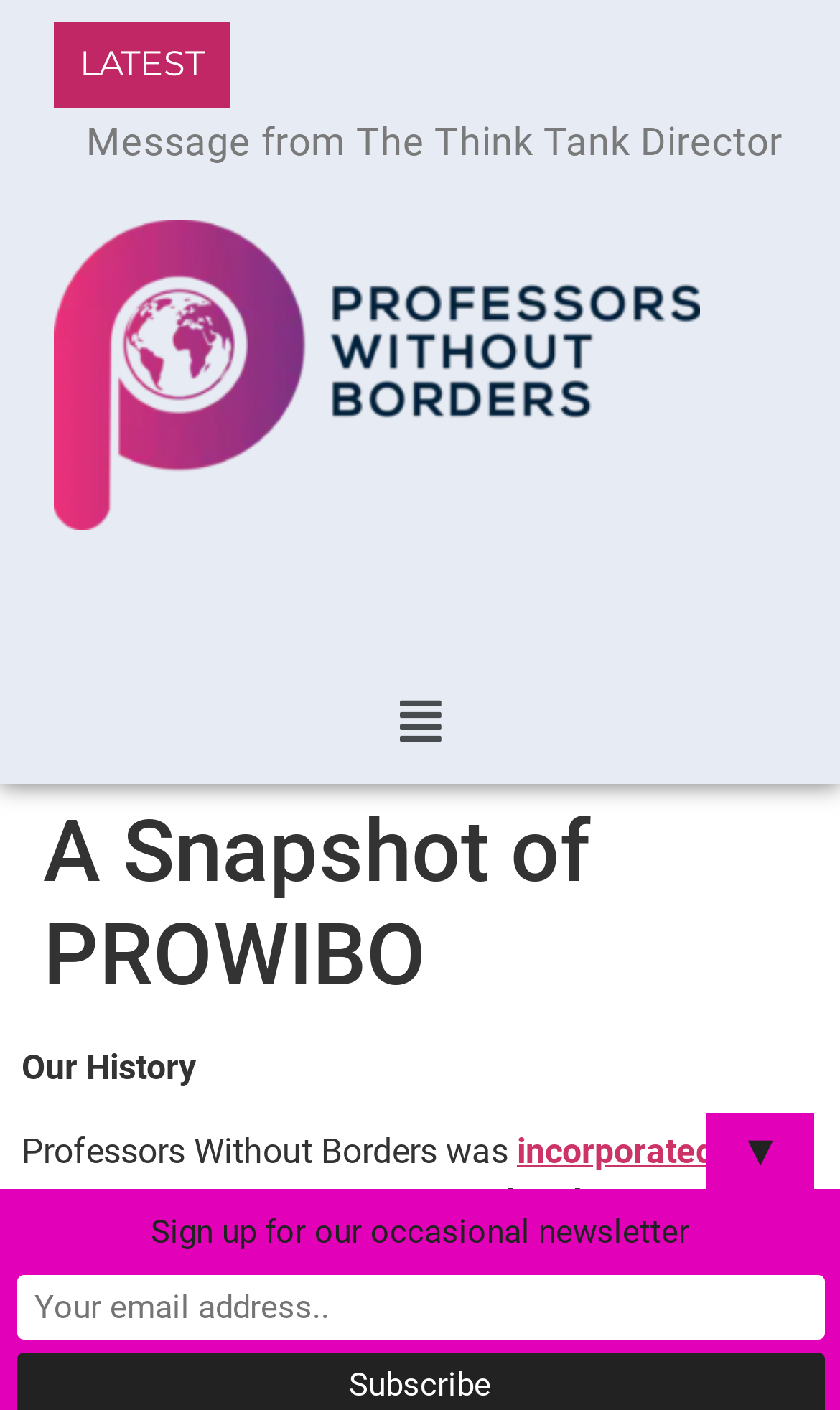Find and provide the bounding box coordinates for the UI element described with: "incorporated in 2016".

[0.026, 0.84, 0.895, 0.906]